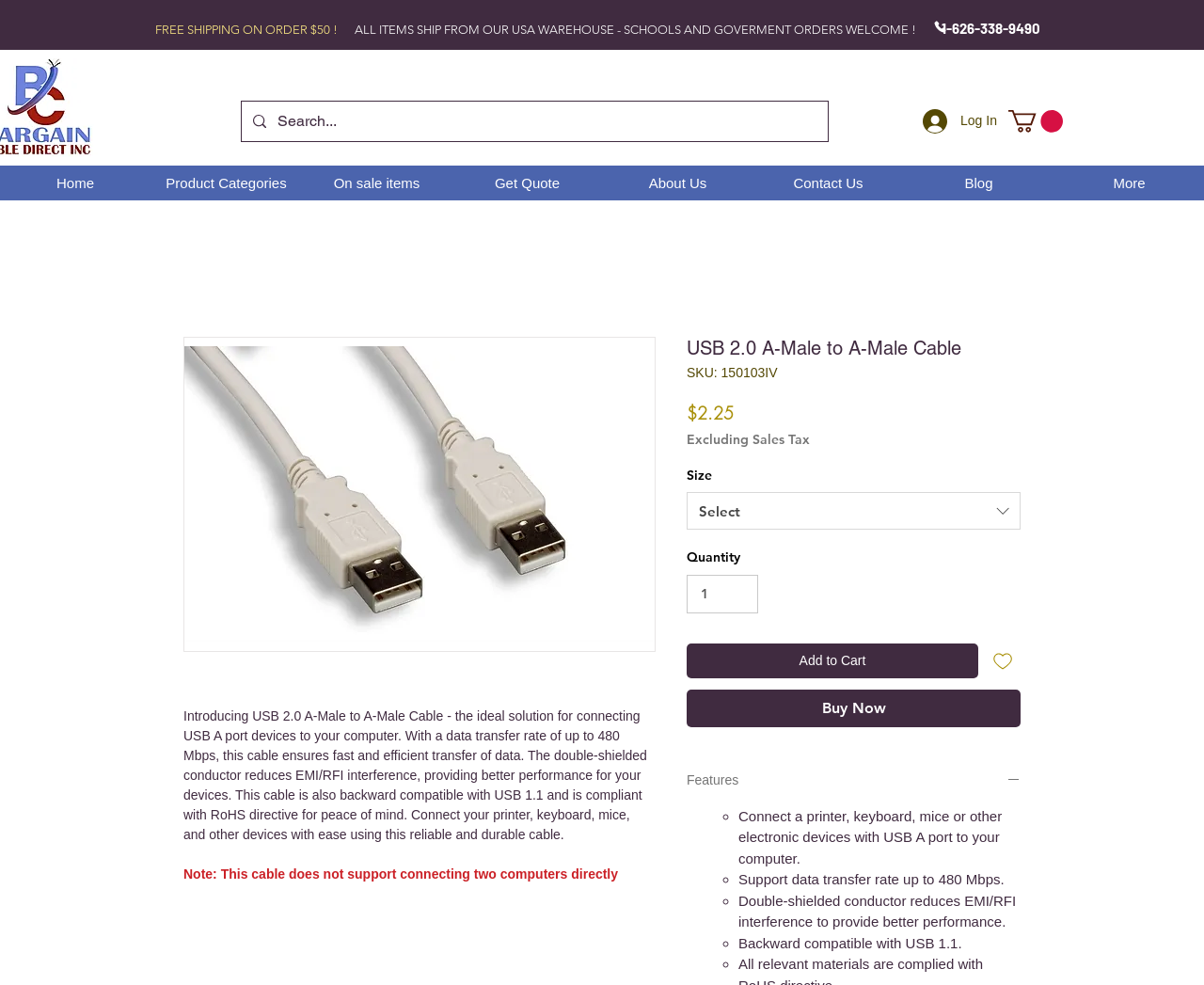Please identify the bounding box coordinates of the area that needs to be clicked to fulfill the following instruction: "Add to cart."

[0.57, 0.653, 0.812, 0.688]